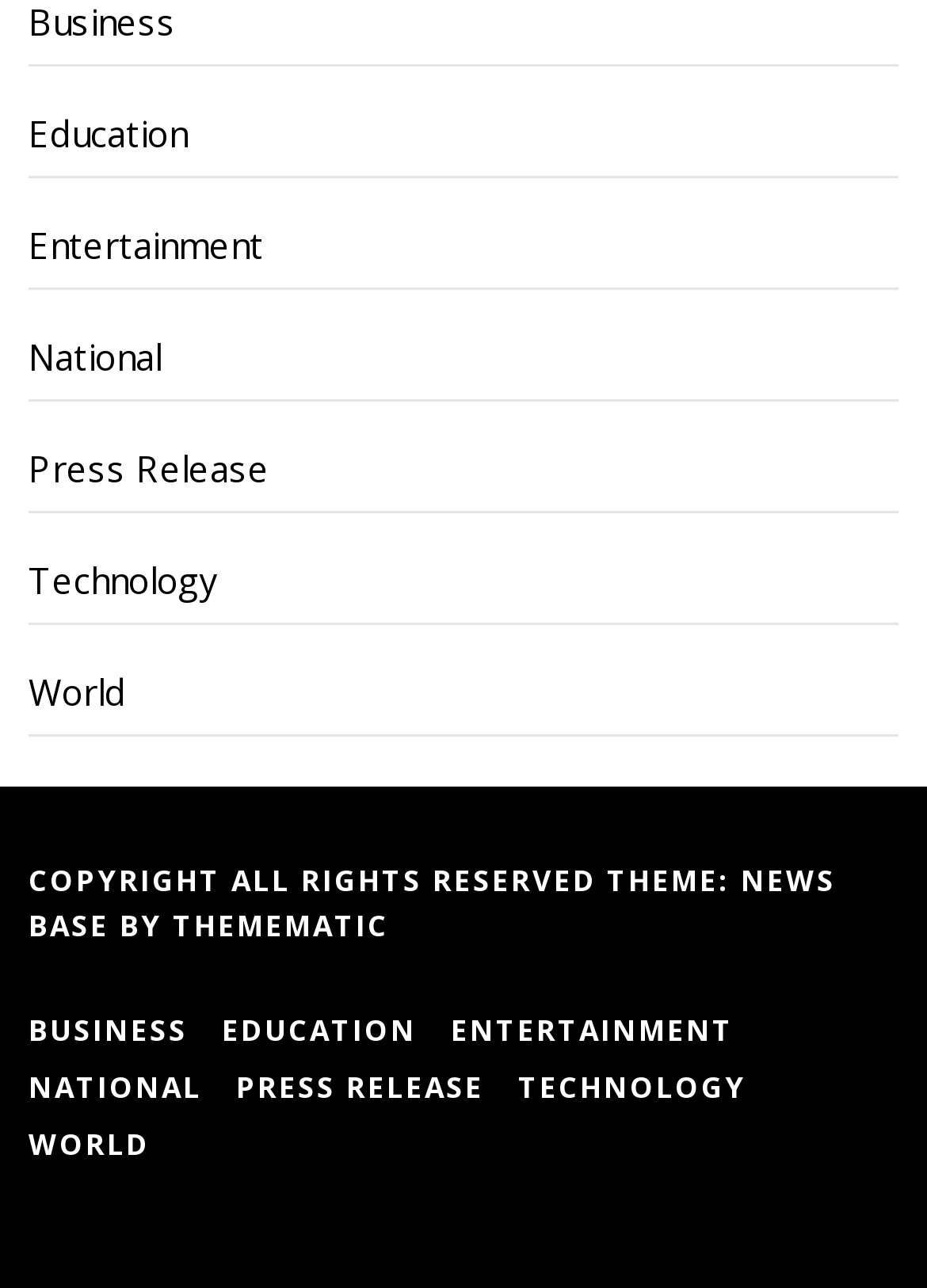Based on the provided description, "Education", find the bounding box of the corresponding UI element in the screenshot.

[0.239, 0.782, 0.475, 0.818]